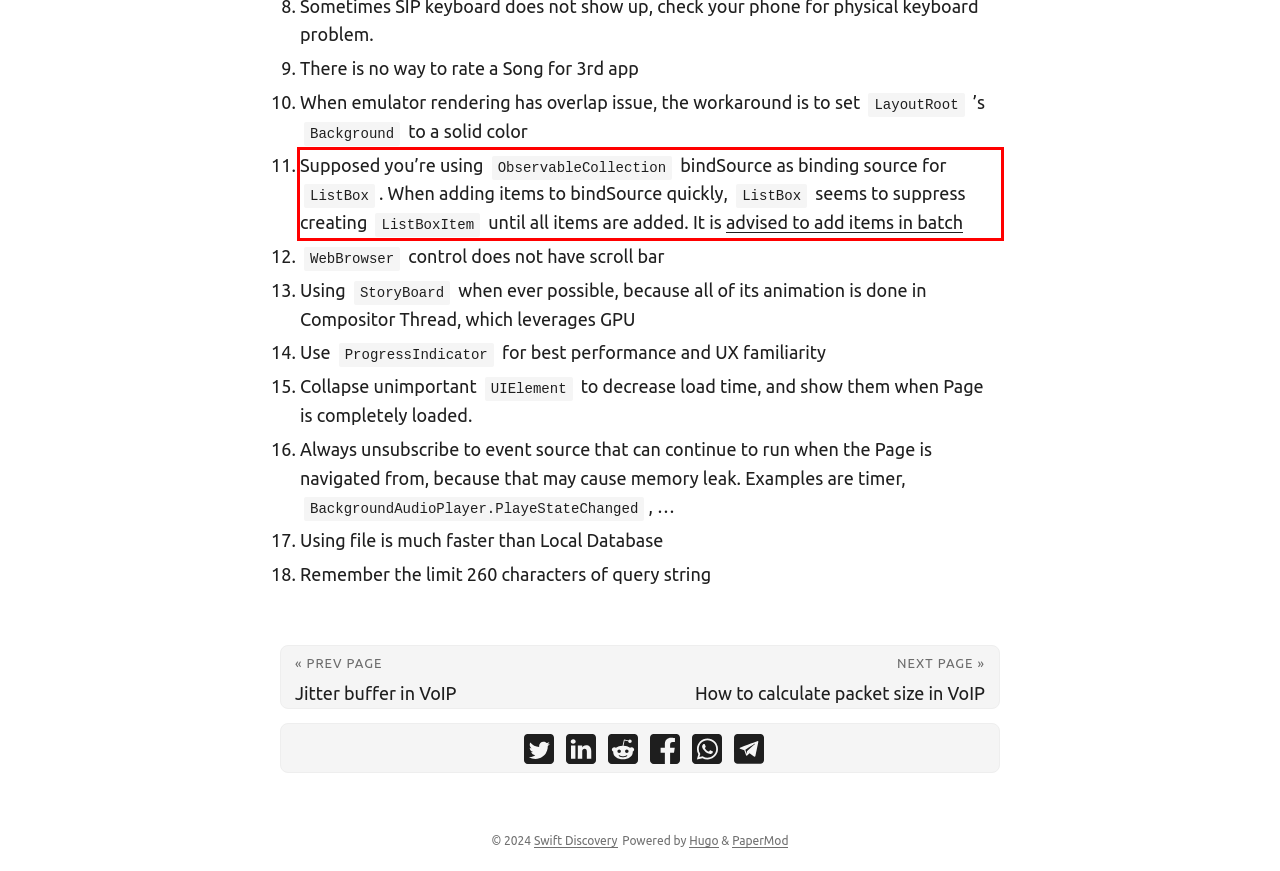Using the provided webpage screenshot, identify and read the text within the red rectangle bounding box.

Supposed you’re using ObservableCollection bindSource as binding source for ListBox. When adding items to bindSource quickly, ListBox seems to suppress creating ListBoxItem until all items are added. It is advised to add items in batch